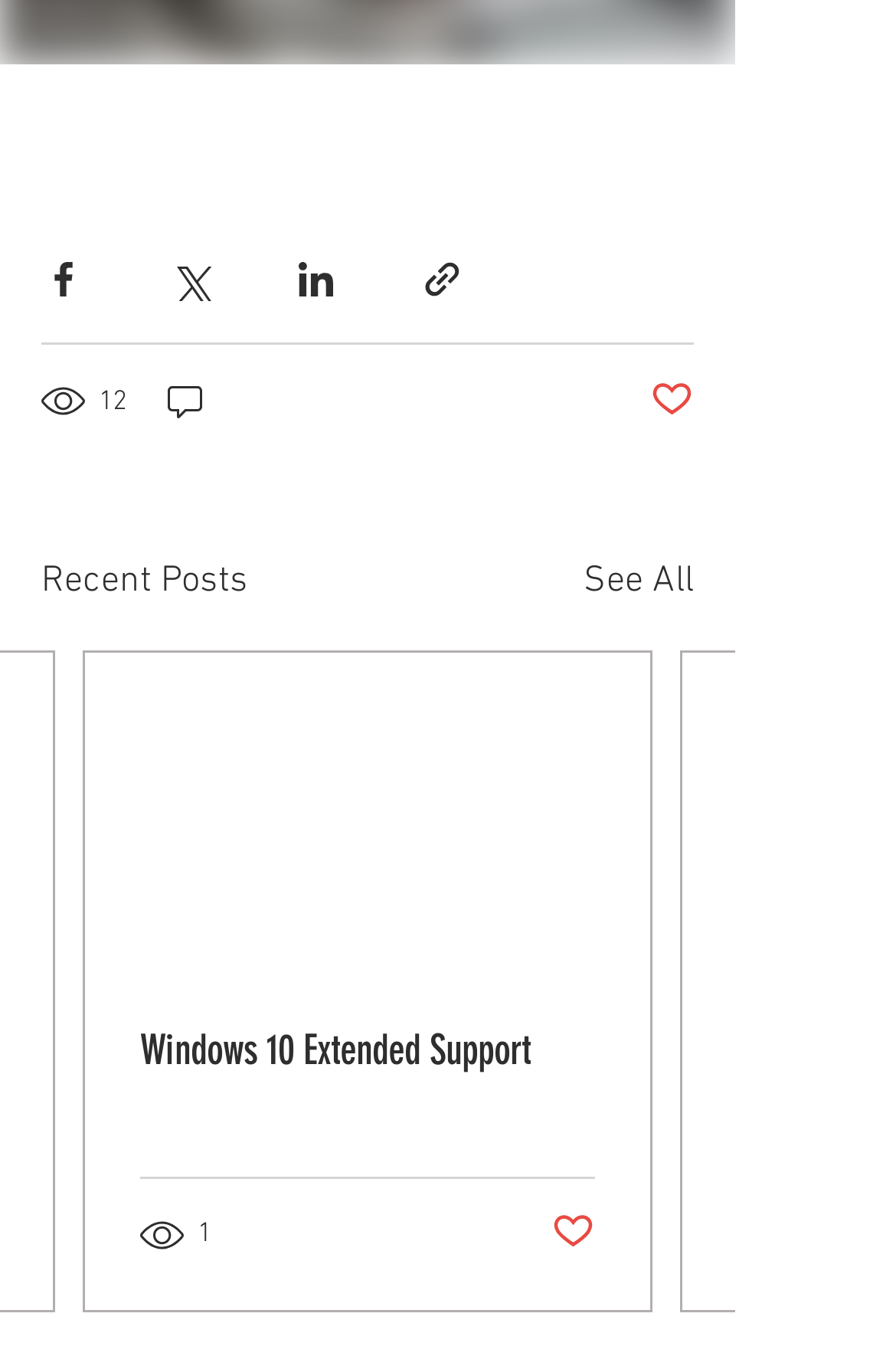What is the title of the first post?
Answer the question with a single word or phrase, referring to the image.

Windows 10 Extended Support